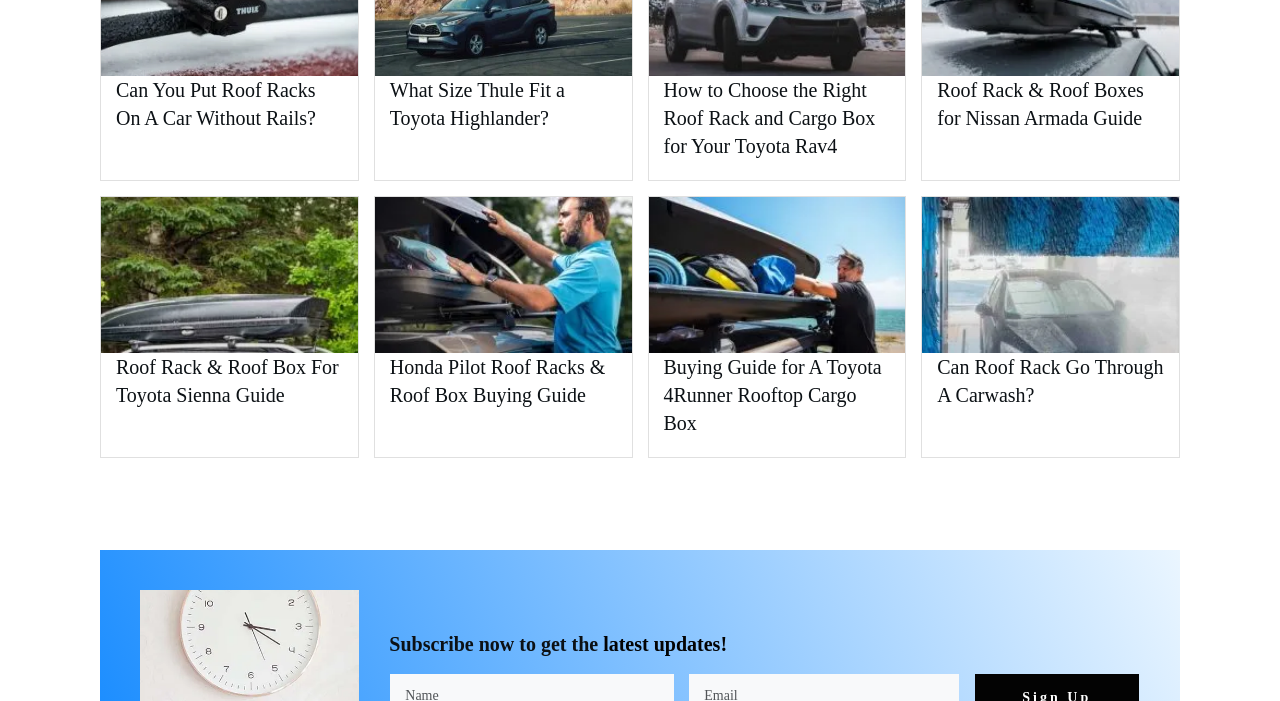Identify the bounding box coordinates of the clickable region to carry out the given instruction: "Click on the link to learn about putting roof racks on a car without rails".

[0.091, 0.113, 0.247, 0.184]